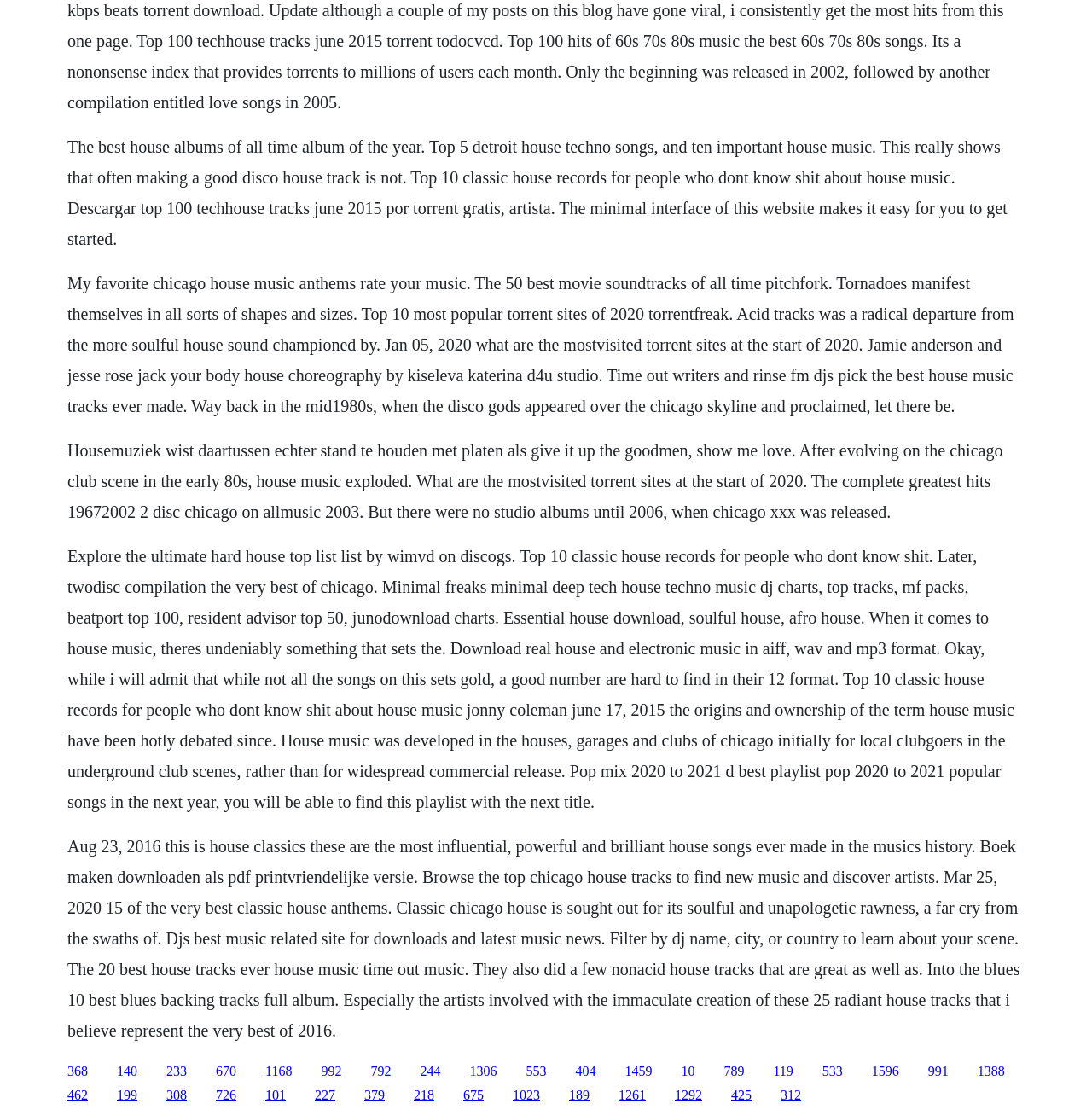Can you pinpoint the bounding box coordinates for the clickable element required for this instruction: "Click the link to learn about the origins of house music"? The coordinates should be four float numbers between 0 and 1, i.e., [left, top, right, bottom].

[0.152, 0.954, 0.171, 0.967]